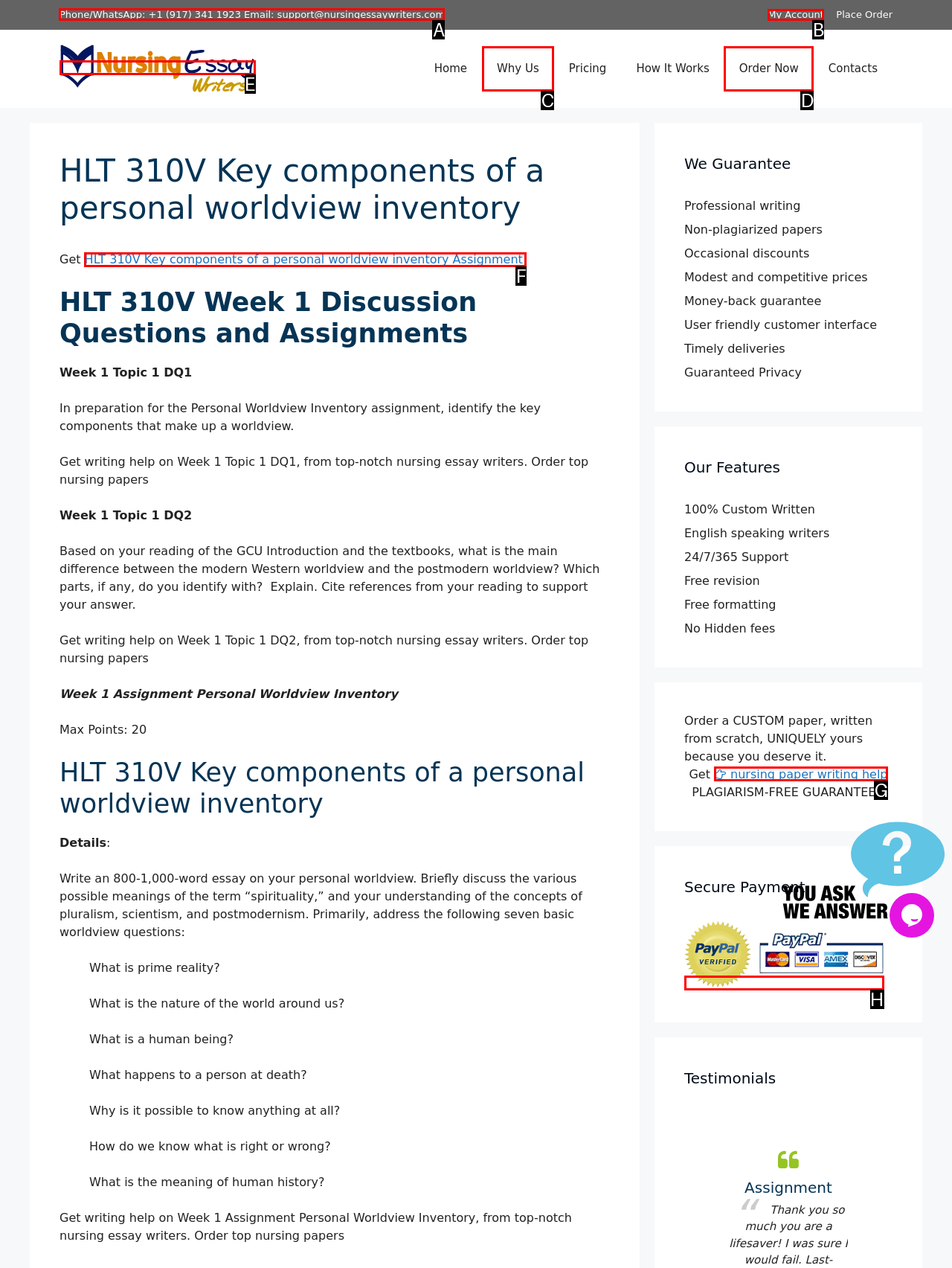Tell me which option I should click to complete the following task: Call or WhatsApp the support number Answer with the option's letter from the given choices directly.

A